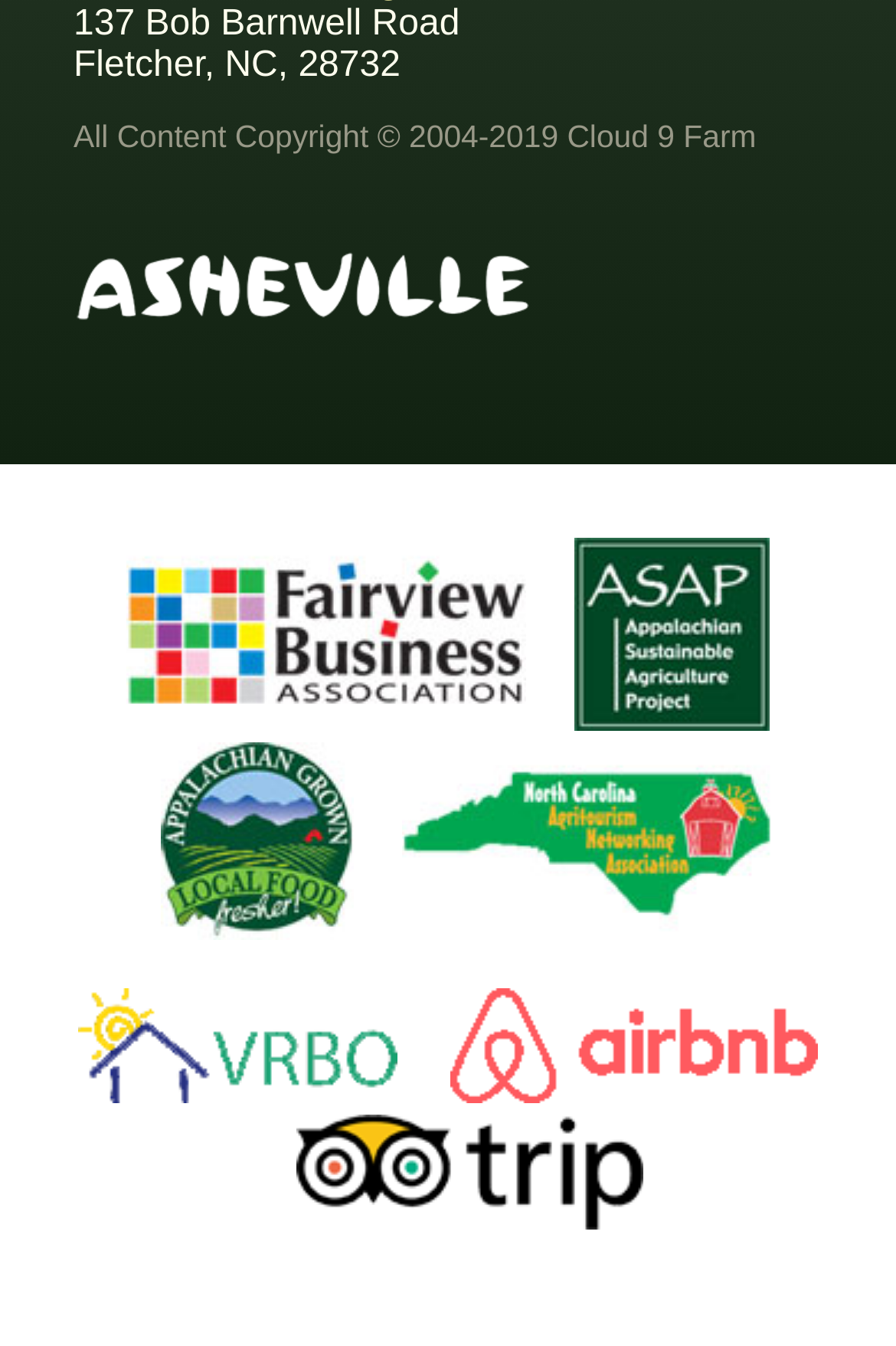Provide a short, one-word or phrase answer to the question below:
How many links are there on the webpage?

5